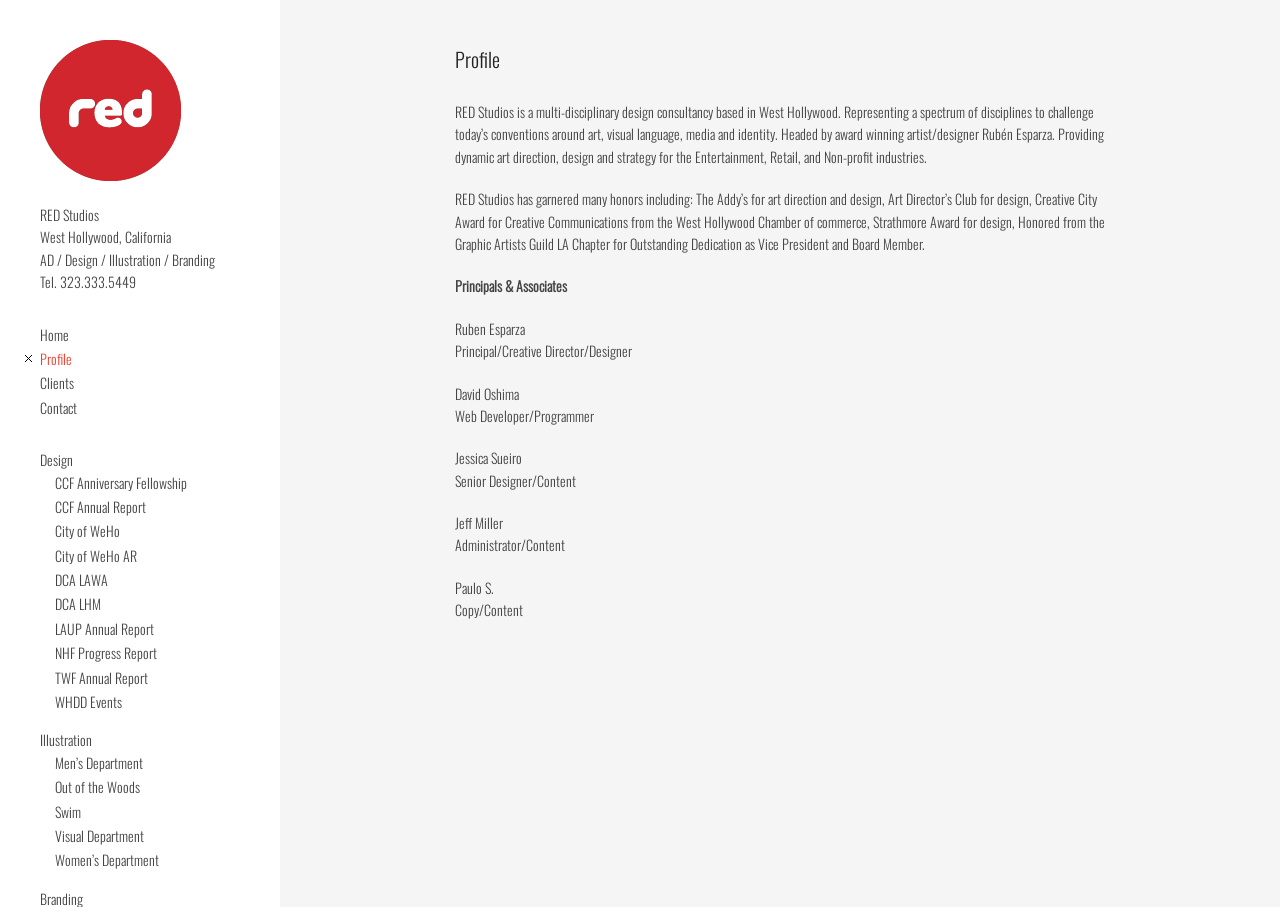What is the location of RED Studios?
Deliver a detailed and extensive answer to the question.

I found the location of RED Studios by looking at the StaticText element with the text 'West Hollywood, California' which is located at the top of the webpage, below the RED Studios logo and link.